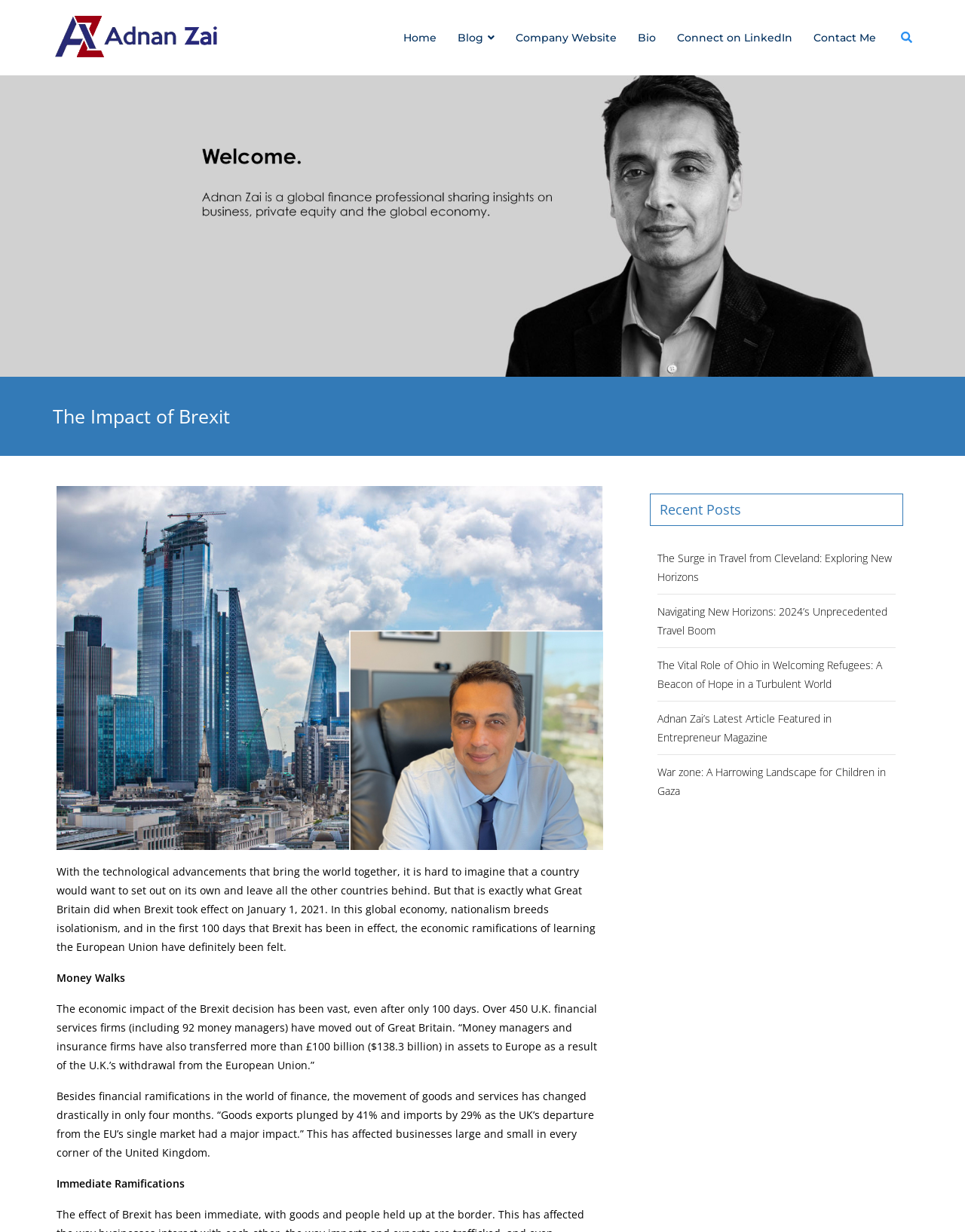Can you find the bounding box coordinates for the element that needs to be clicked to execute this instruction: "Contact Adnan Zai"? The coordinates should be given as four float numbers between 0 and 1, i.e., [left, top, right, bottom].

[0.832, 0.0, 0.919, 0.061]